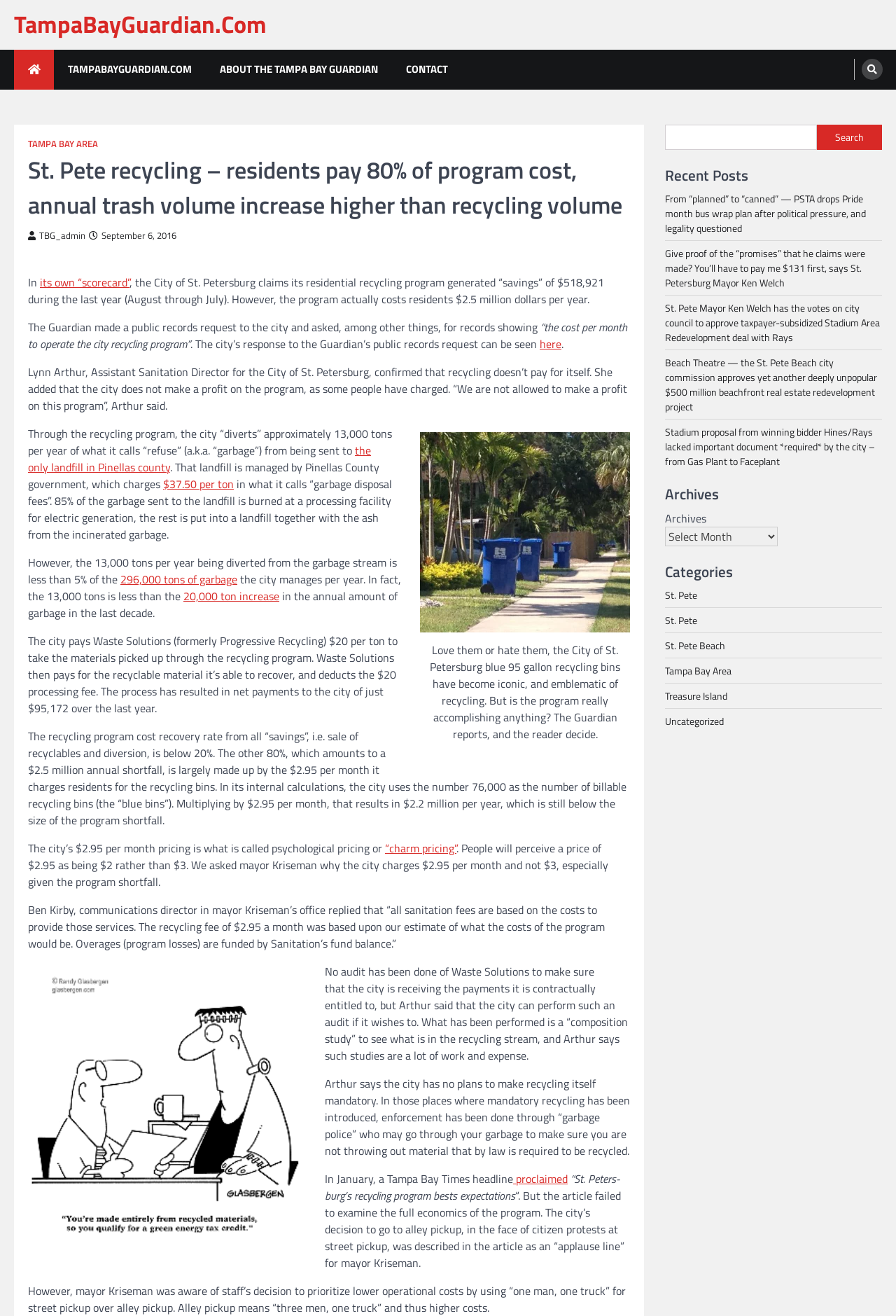Please determine the bounding box coordinates of the element's region to click for the following instruction: "Click the 'TampaBayGuardian.Com' link".

[0.016, 0.005, 0.298, 0.032]